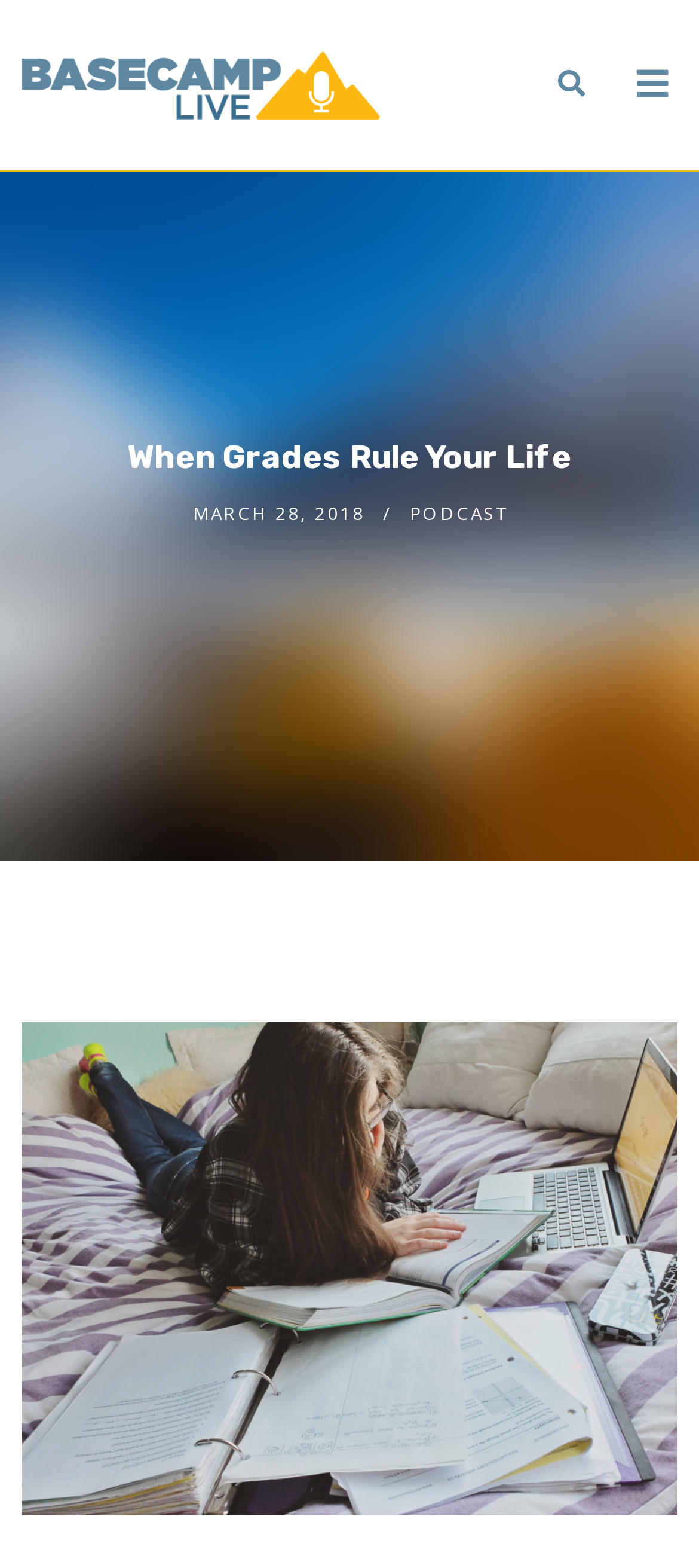Write a detailed summary of the webpage.

The webpage is titled "When Grades Rule Your Life - BaseCamp Live" and appears to be a blog post or article discussing the importance of grades in today's culture. At the top of the page, there is a heading with the title "BaseCamp Live" which is also a clickable link, accompanied by an image with the same name. Below this, there is a larger heading that reads "When Grades Rule Your Life". 

To the right of the title, there is a date "MARCH 28, 2018" and a link labeled "PODCAST". The main content of the page is likely an article or blog post, as hinted by the meta description, which discusses how grades have become the ultimate goal for many students and parents. 

At the bottom of the page, there is a large image related to grades, taking up most of the width of the page. Overall, the webpage has a simple layout with a clear title, date, and a prominent image.